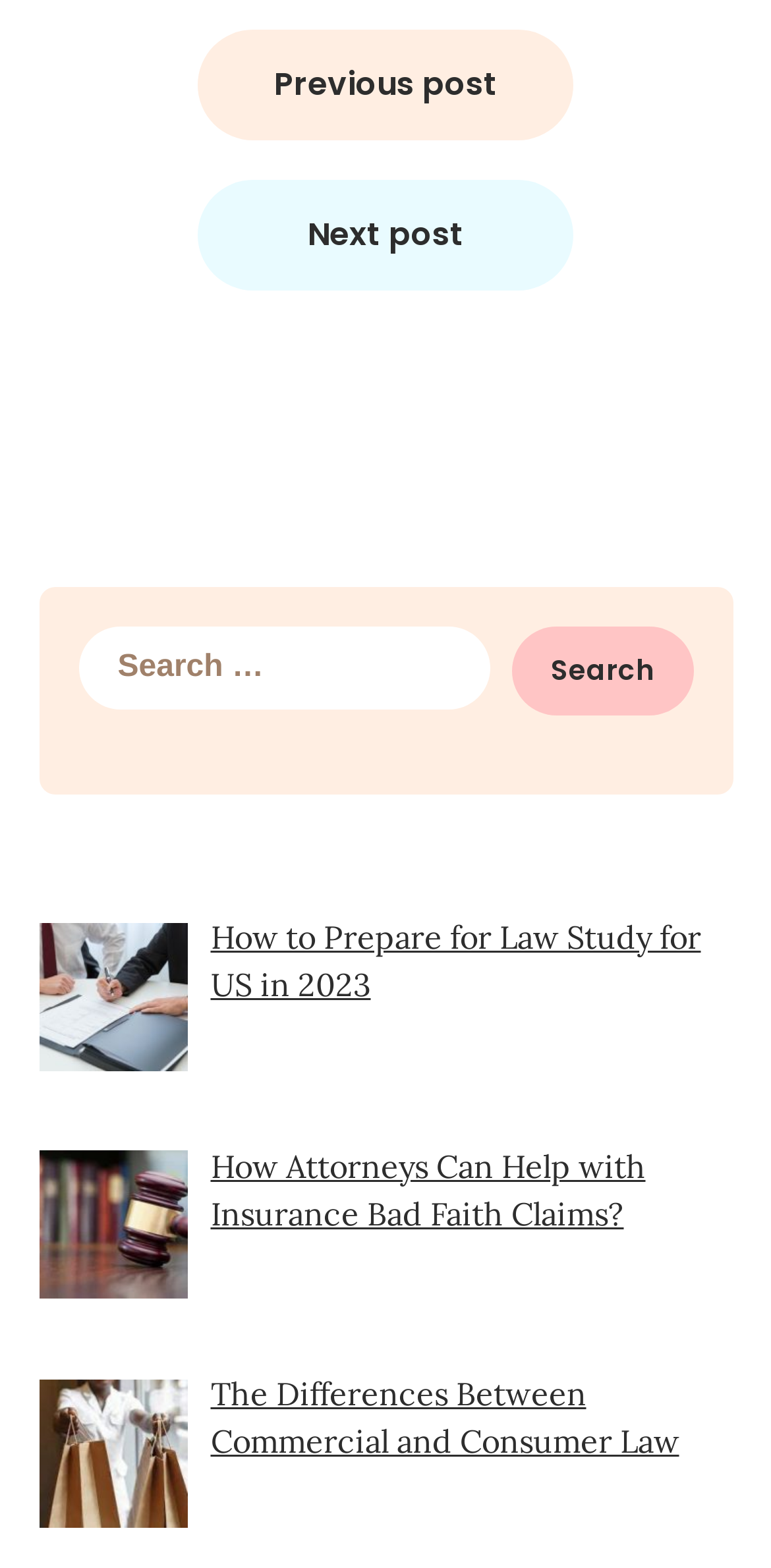Please study the image and answer the question comprehensively:
How many links are below the navigation section?

Below the navigation section, there are three links: 'How to Prepare for Law Study for US in 2023', 'How Attorneys Can Help with Insurance Bad Faith Claims?', and 'The Differences Between Commercial and Consumer Law'.